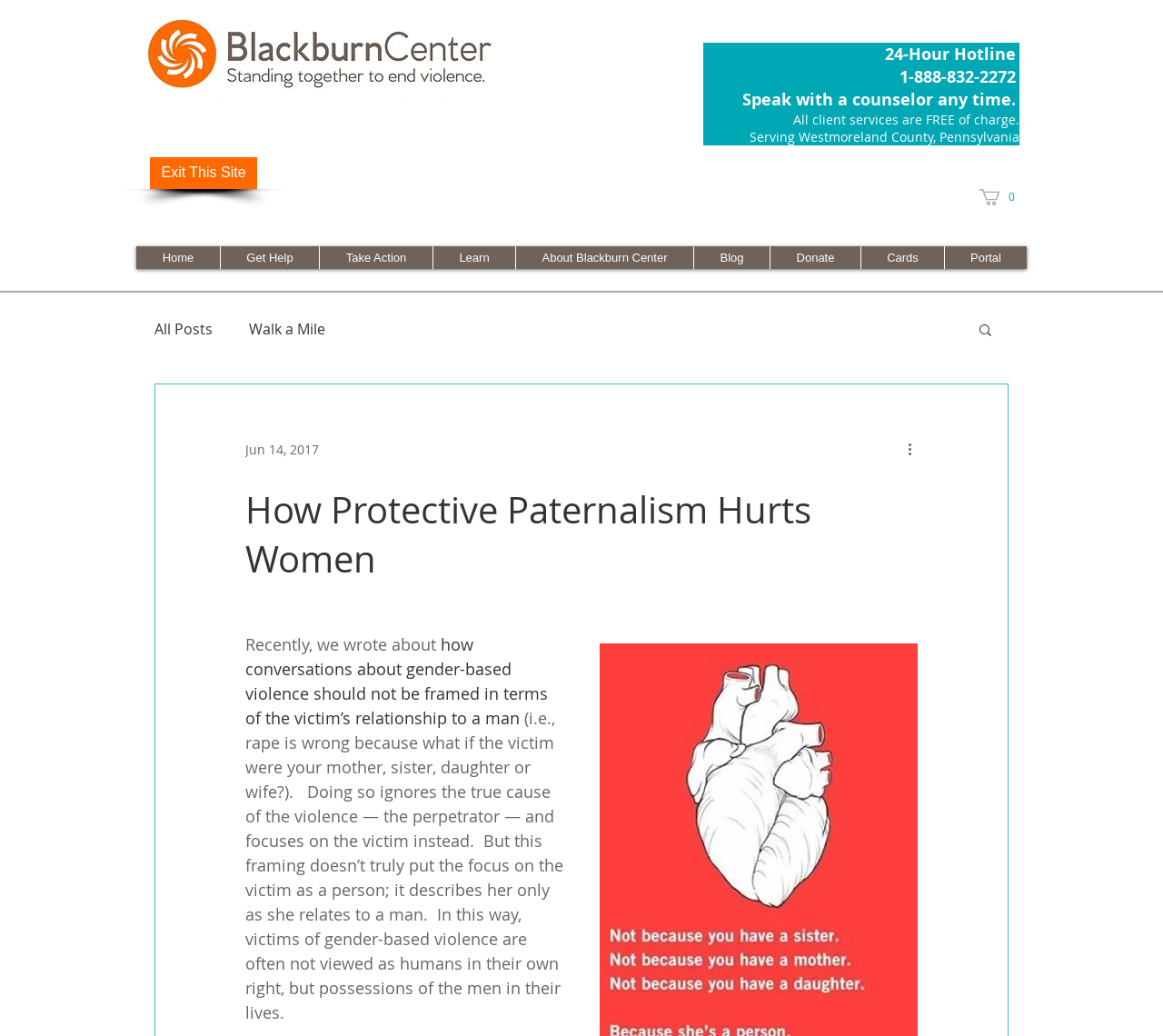Using the element description: "1137", determine the bounding box coordinates. The coordinates should be in the format [left, top, right, bottom], with values between 0 and 1.

None